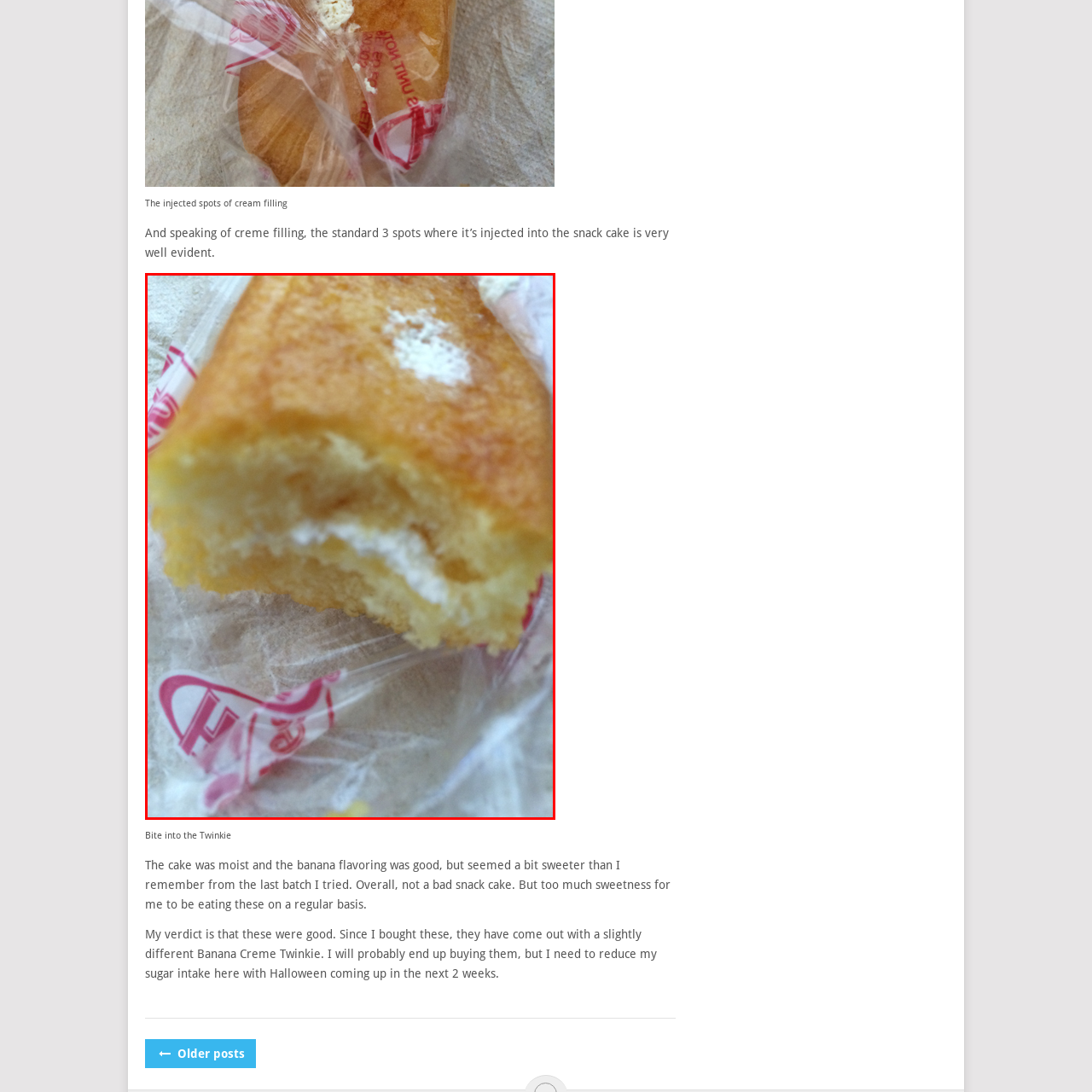Inspect the image contained by the red bounding box and answer the question with a single word or phrase:
What is the texture of the Twinkie's cake?

moist